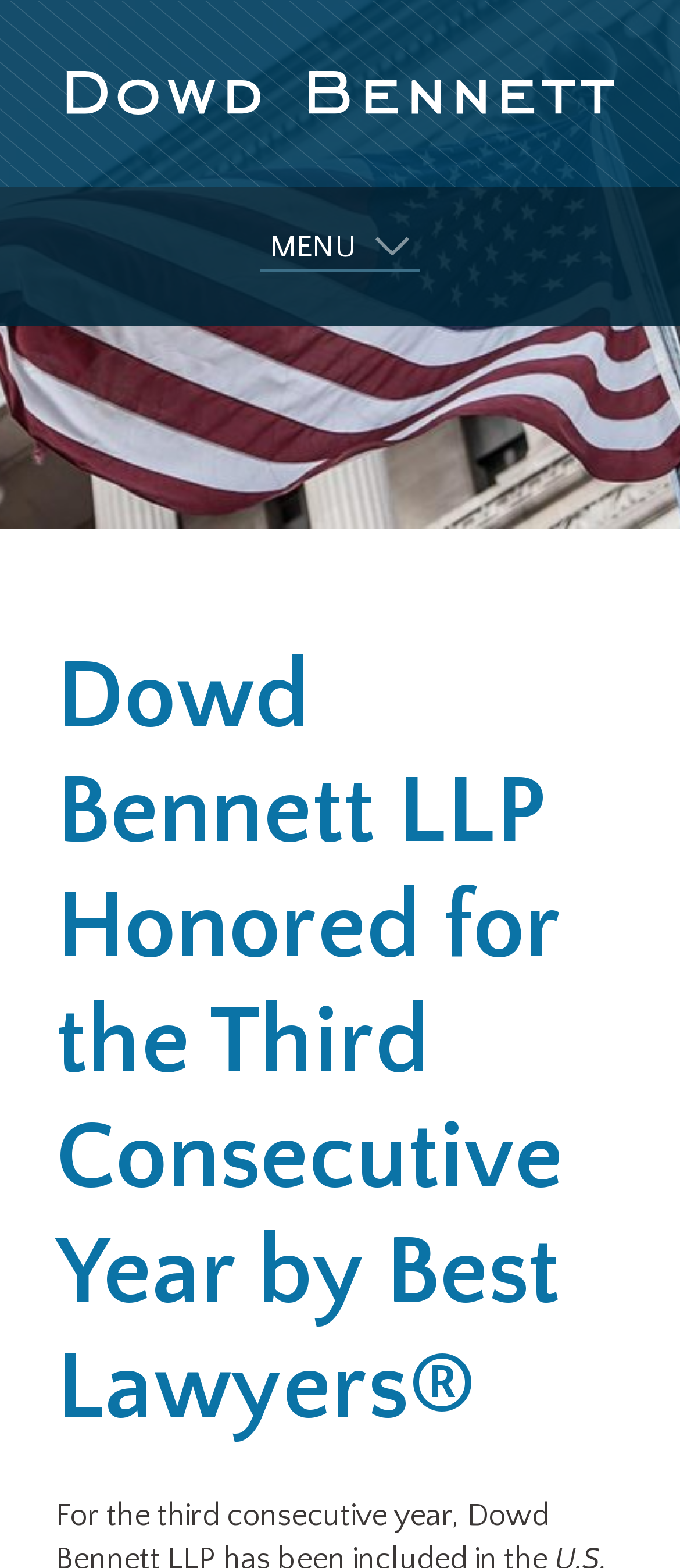What are the different sections of the law firm's website?
Using the image as a reference, deliver a detailed and thorough answer to the question.

The webpage has a navigation menu with links to different sections of the law firm's website, including 'Our Firm', 'Attorneys', 'Practice Areas', 'Diversity', 'News', 'Office Locations', and 'Careers'.